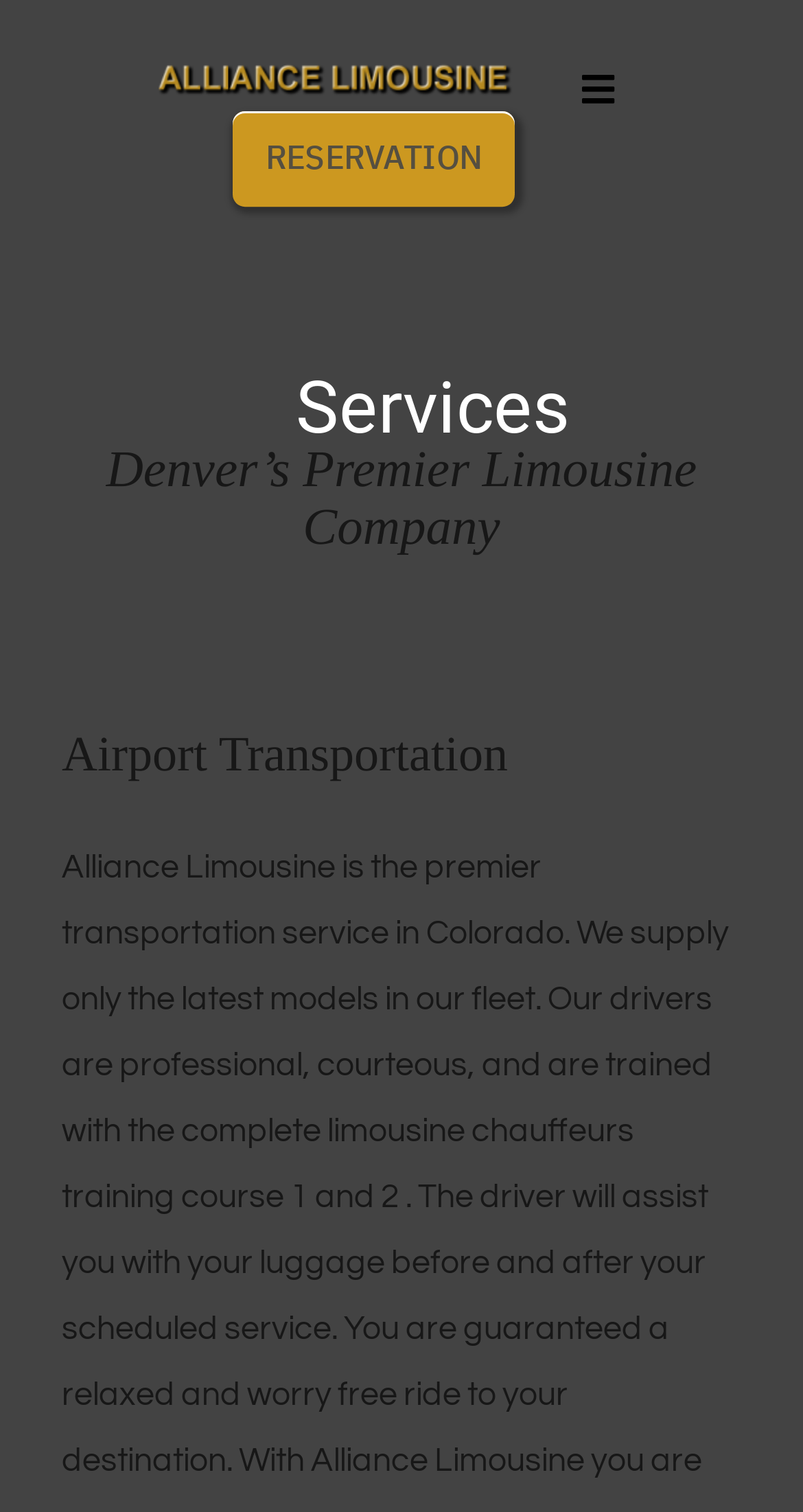Use a single word or phrase to respond to the question:
What is the name of the limousine company?

Alliance Limousine